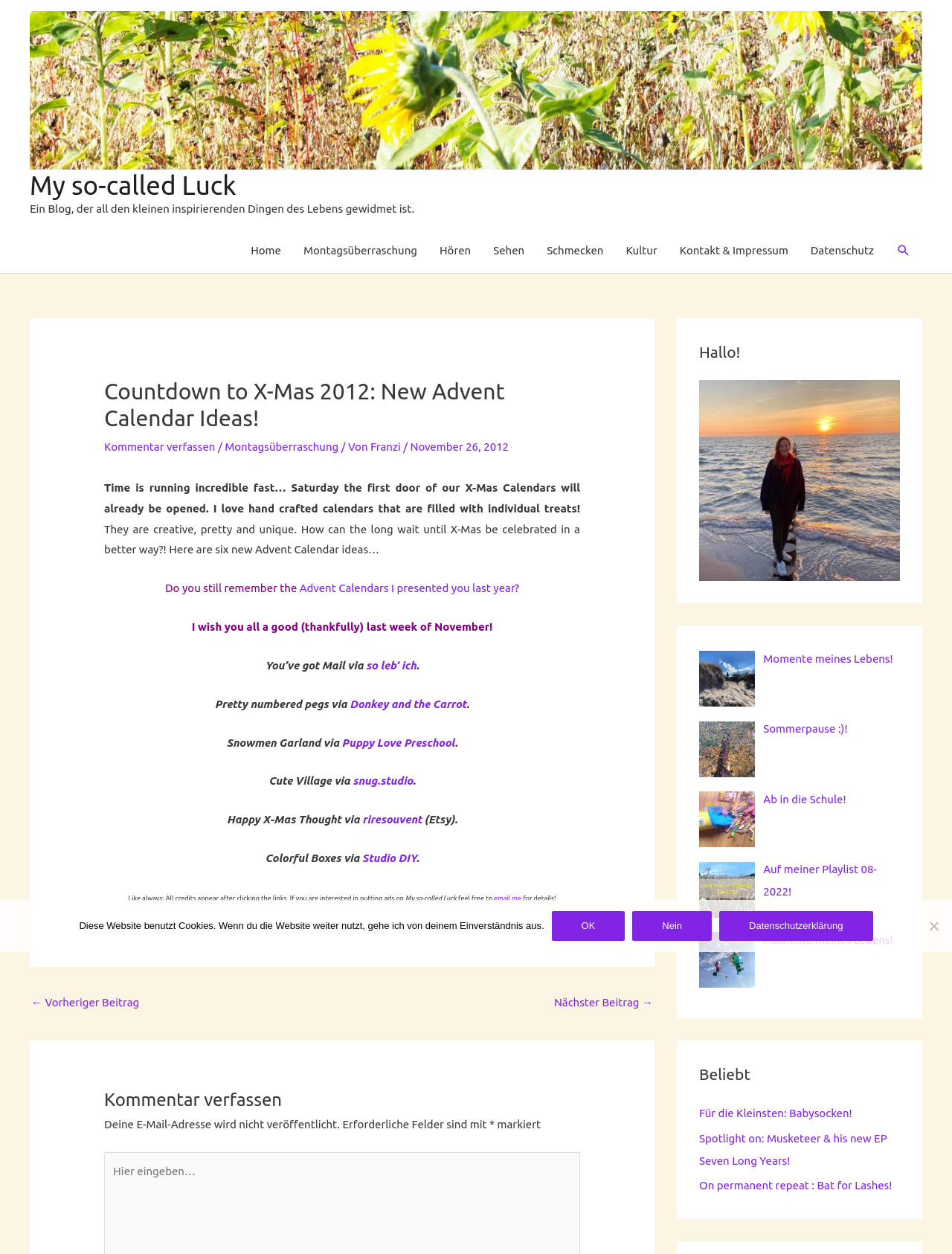Using the description "Studio DIY", locate and provide the bounding box of the UI element.

[0.38, 0.679, 0.437, 0.689]